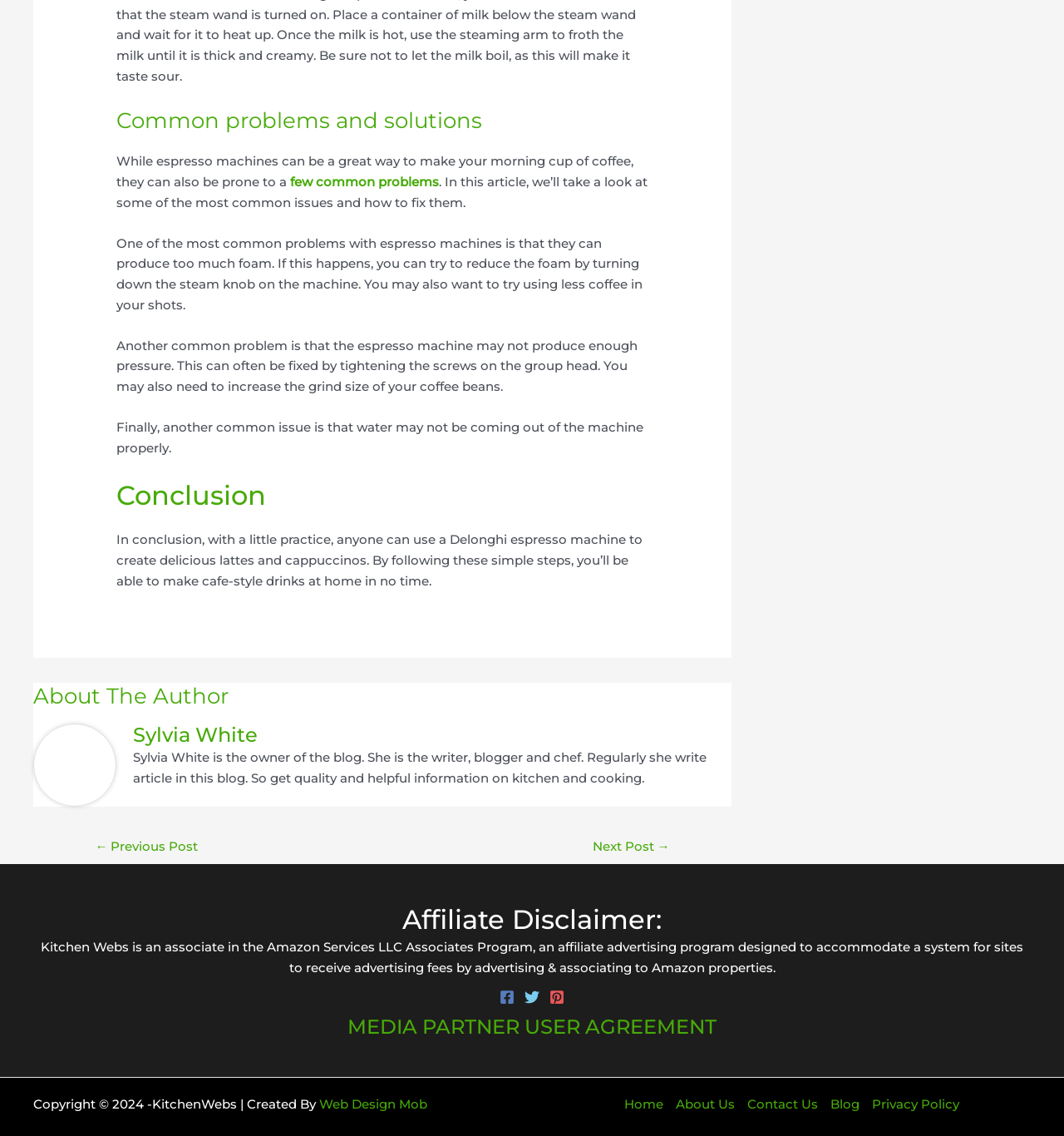What can be done to fix the issue of not enough pressure in espresso machines?
Please analyze the image and answer the question with as much detail as possible.

The webpage suggests that if the espresso machine is not producing enough pressure, tightening the screws on the group head can fix the issue. This is mentioned in the paragraph that starts with 'Another common problem is that the espresso machine may not produce enough pressure.'